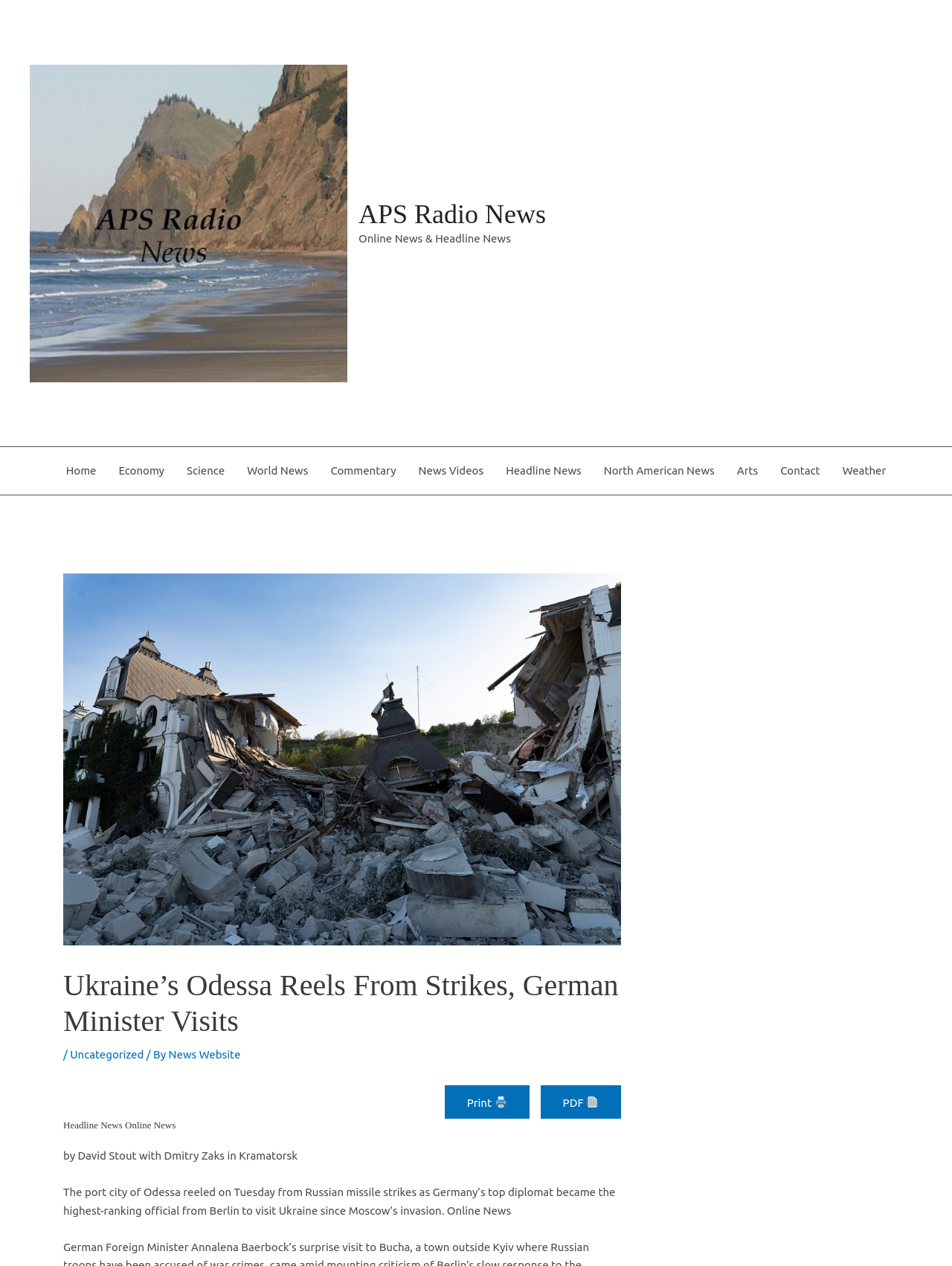Please find the main title text of this webpage.

Ukraine’s Odessa Reels From Strikes, German Minister Visits